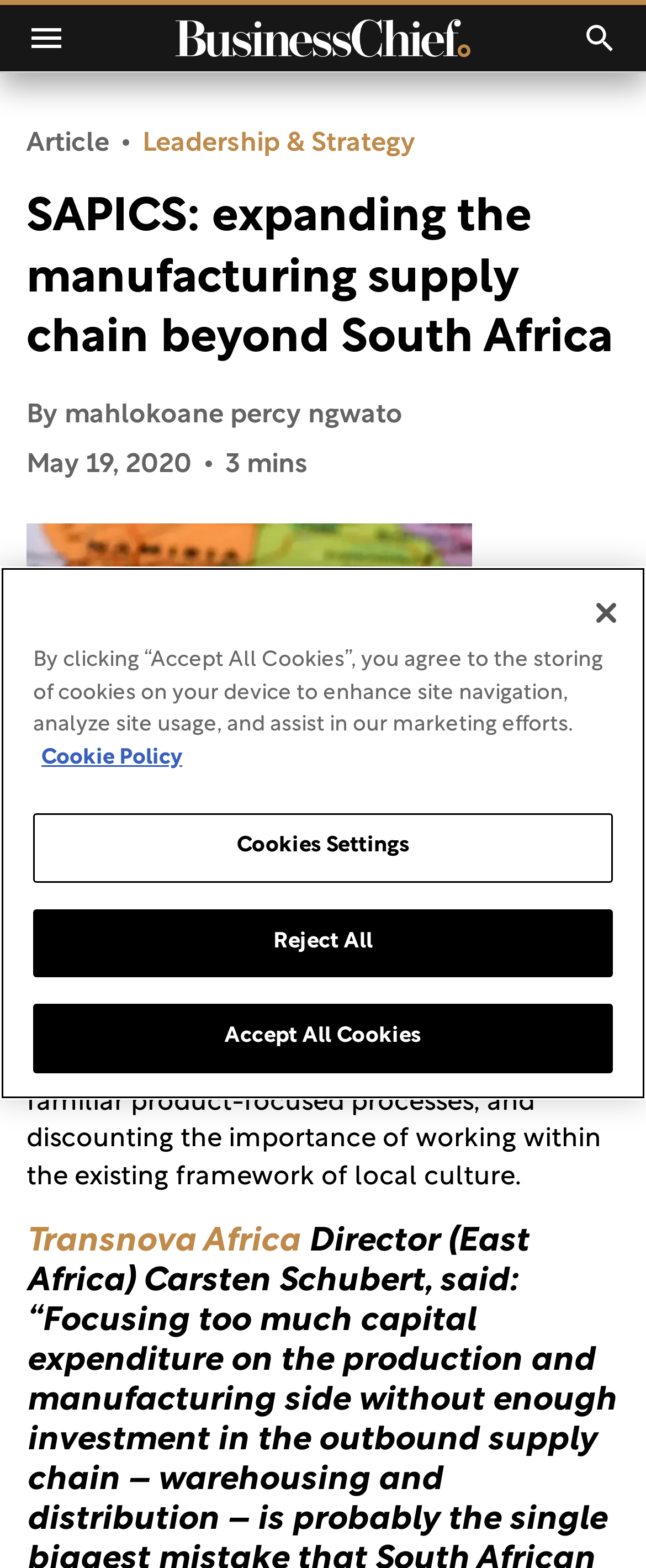Please locate the bounding box coordinates of the element that should be clicked to achieve the given instruction: "Visit Transnova Africa".

[0.041, 0.783, 0.464, 0.802]